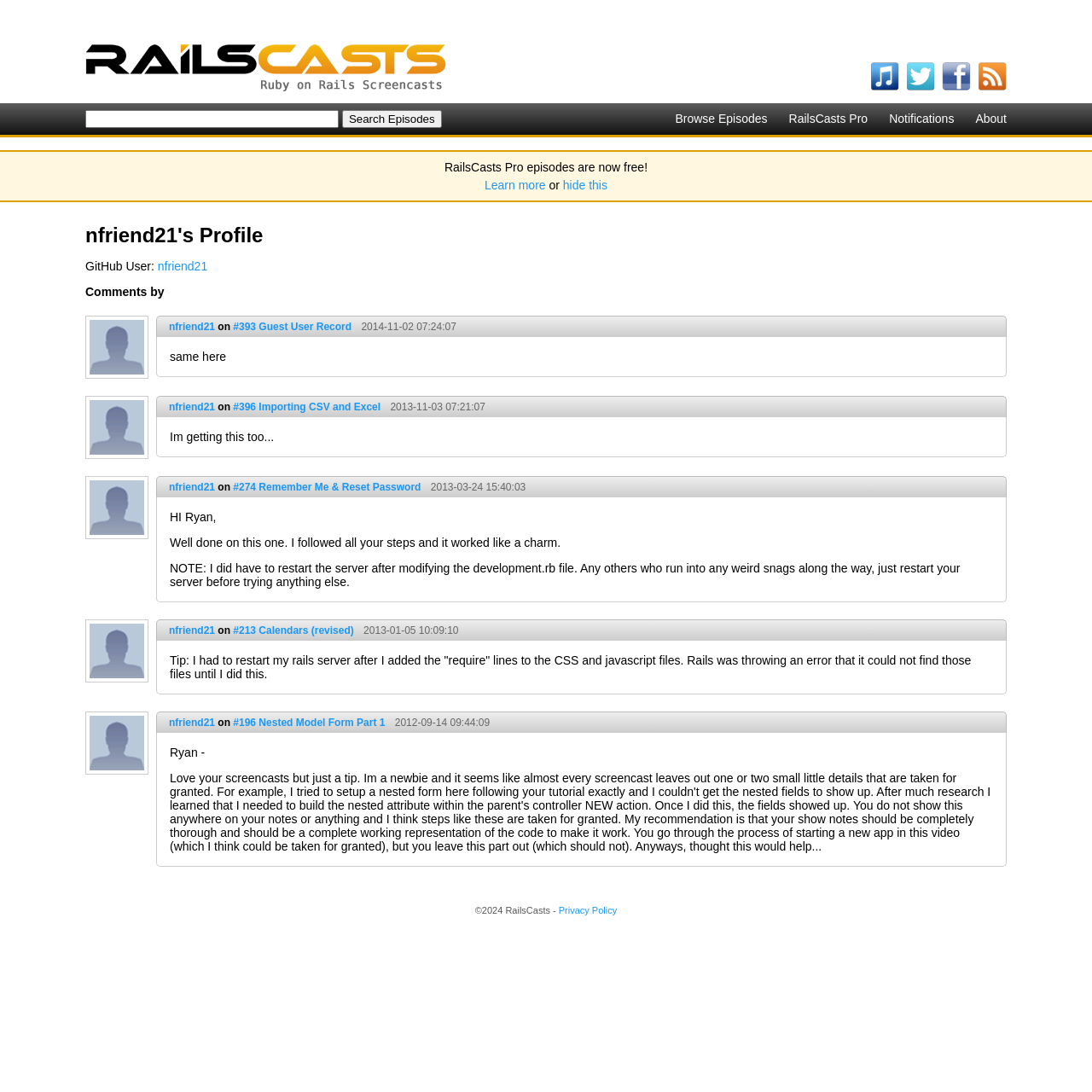Please provide the bounding box coordinates for the UI element as described: "#396 Importing CSV and Excel". The coordinates must be four floats between 0 and 1, represented as [left, top, right, bottom].

[0.214, 0.367, 0.348, 0.378]